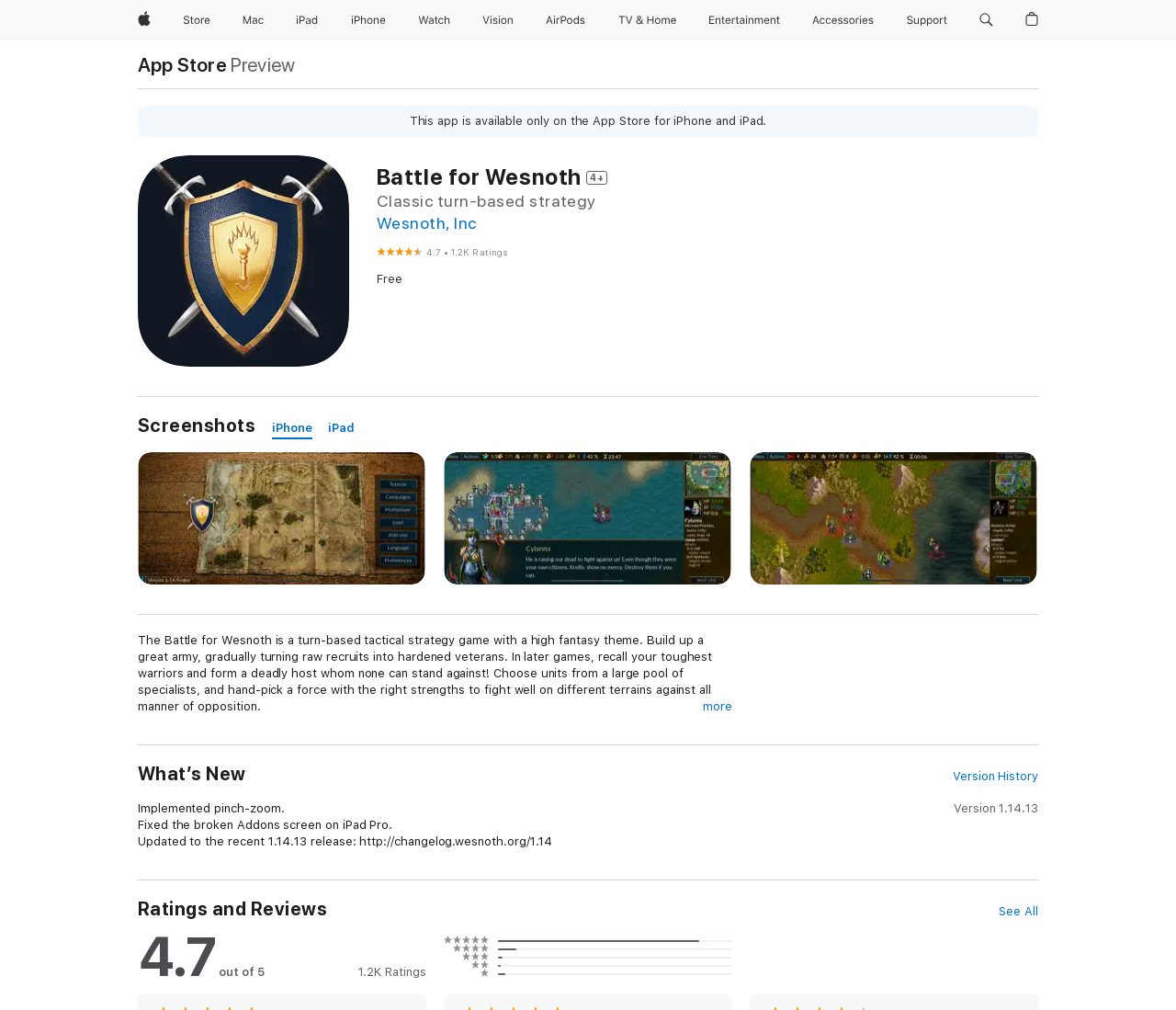Locate the bounding box of the UI element described by: "TV & Home" in the given webpage screenshot.

[0.519, 0.0, 0.582, 0.04]